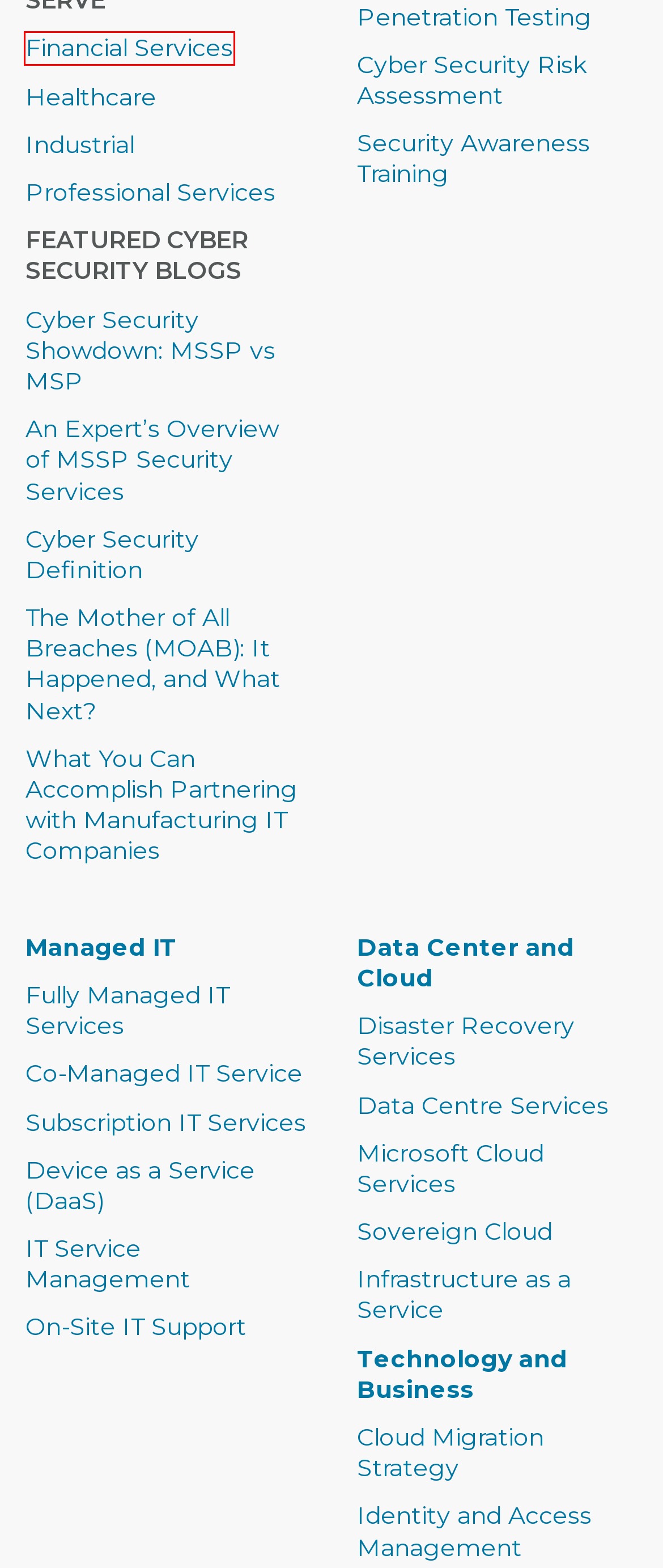You are provided a screenshot of a webpage featuring a red bounding box around a UI element. Choose the webpage description that most accurately represents the new webpage after clicking the element within the red bounding box. Here are the candidates:
A. Canada's Sovereign Cloud Services | F12.net
B. Disaster Recovery Services | Disaster Recovery Plan | F12.NET
C. Device-as-a-Service | DaaS | F12.net
D. IT & Cyber Security in Healthcare: Protecting Patient Data
E. IT Service Management | F12.net
F. IT & Cyber SecurityServices for Financial Services
G. Subscription IT Services | F12.net
H. Co-Managed IT Services | F12.net

F